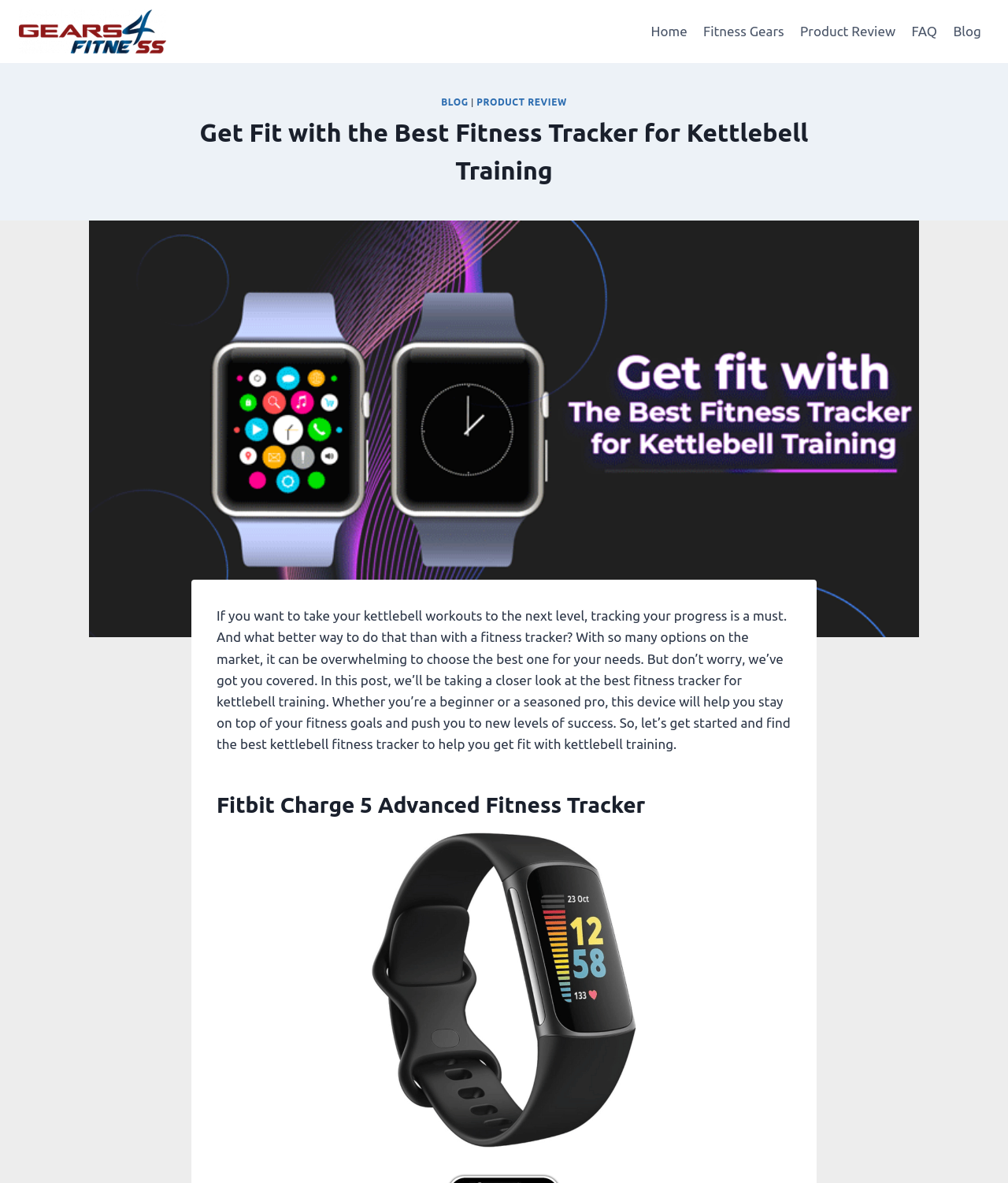Analyze the image and give a detailed response to the question:
What is the name of the website?

The name of the website can be found in the top-left corner of the webpage, where the logo 'Gears4fitness' is located, which is also a link.